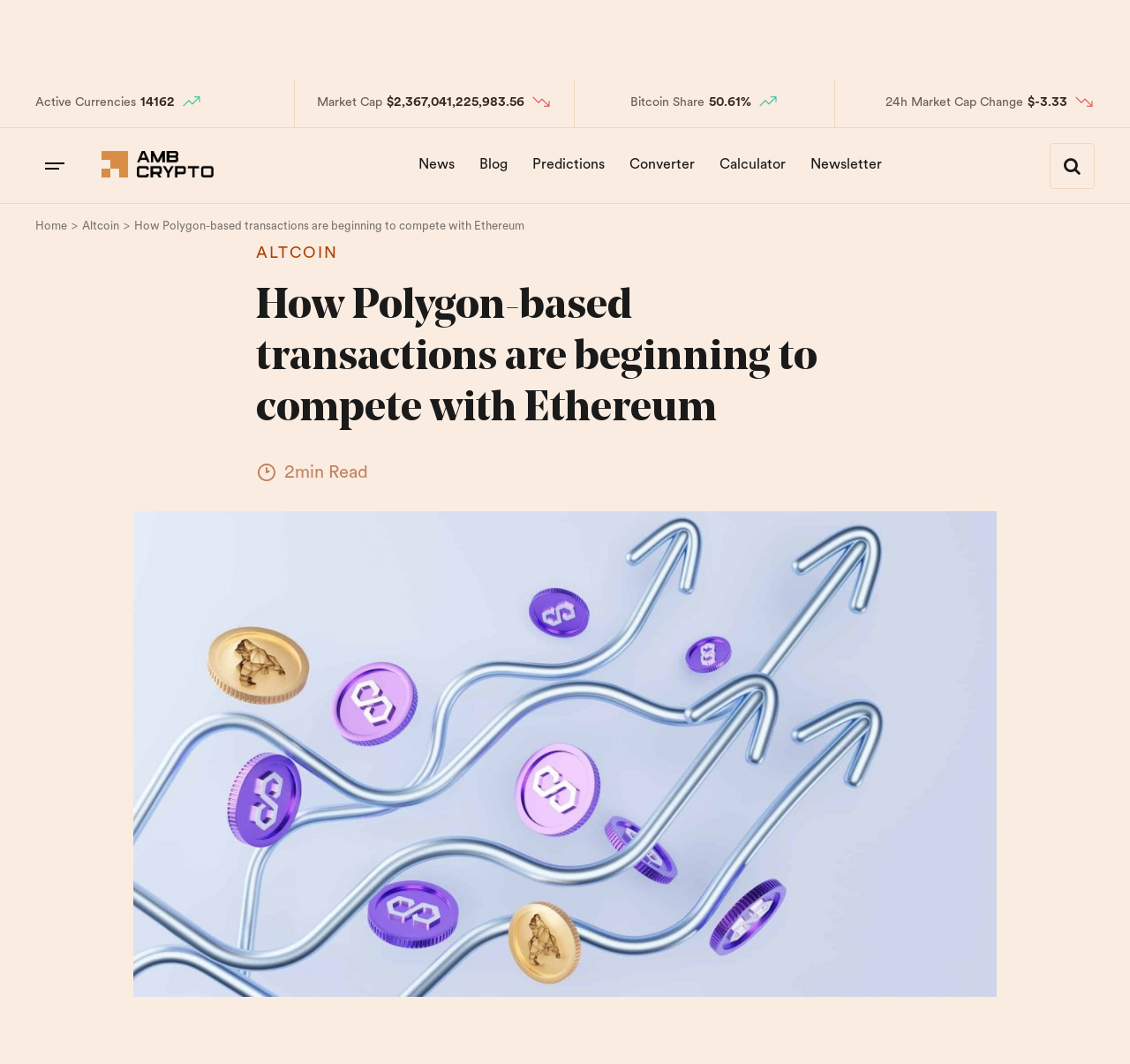Based on the image, please elaborate on the answer to the following question:
What is the Bitcoin share?

I found the answer by looking at the 'Bitcoin Share' section, which displays the current Bitcoin share as '50.61%'.